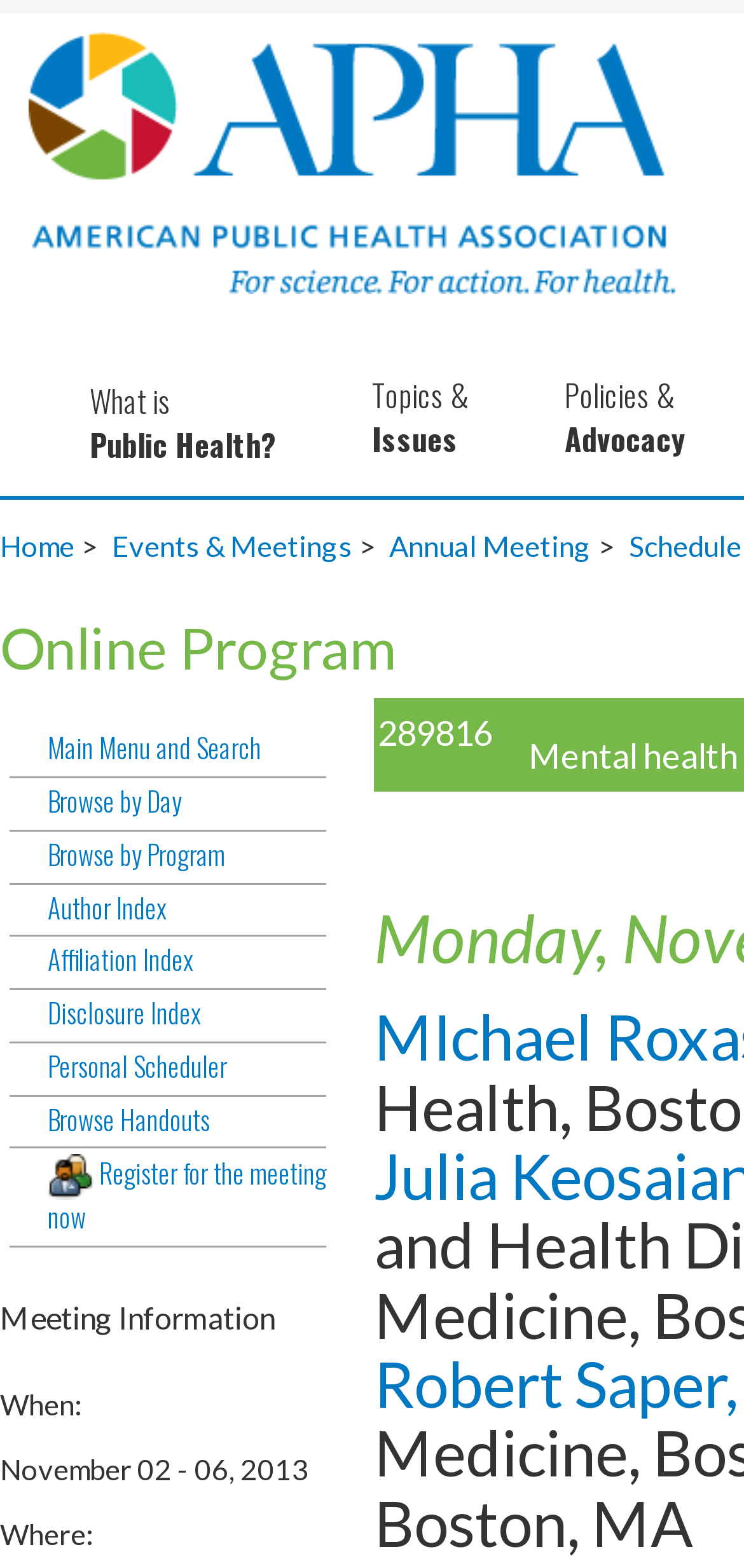Explain the webpage in detail, including its primary components.

The webpage is about the 141st APHA Annual Meeting and Exposition, which took place from November 2 to November 6, 2013. The page has a prominent header section with a logo and links to "APHA Home", "What is Public Health?", and "Topics & Issues" at the top. 

Below the header, there is a navigation menu with links to "Home", "Events & Meetings", and "Annual Meeting". 

On the left side of the page, there is a vertical menu with several links, including "Main Menu and Search", "Browse by Day", "Browse by Program", "Author Index", "Affiliation Index", "Disclosure Index", "Personal Scheduler", "Browse Handouts", and "Register for the meeting now". The "Register for the meeting now" link is accompanied by a small image.

The main content of the page is divided into sections, with a heading "Meeting Information" at the top. Below the heading, there are three lines of text: "When: November 02 - 06, 2013" and "Where:". The text is arranged in a vertical column, with the "When" and "Where" labels on separate lines, and the date and location information on the lines below.